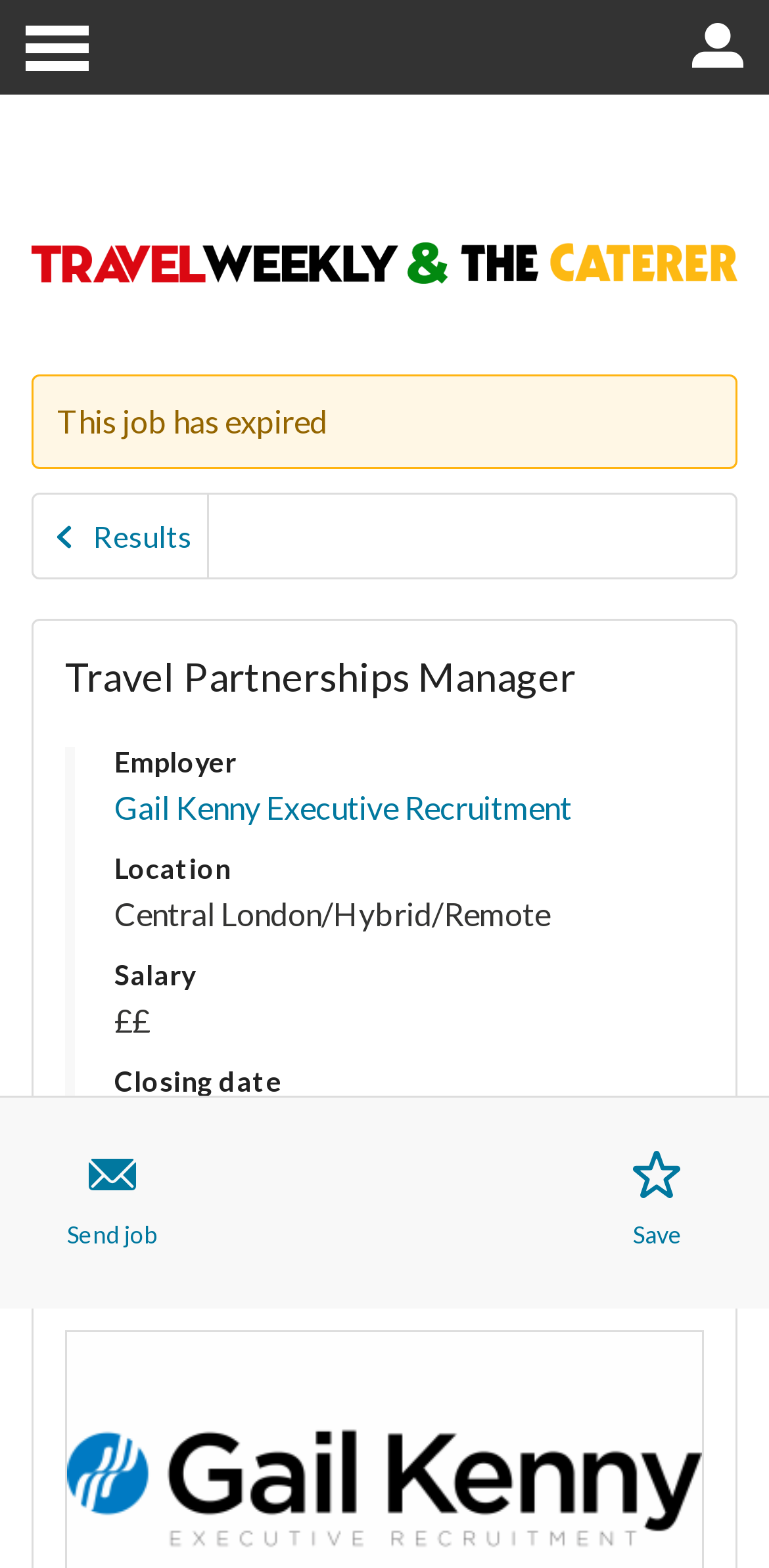Analyze the image and provide a detailed answer to the question: What is the employer of the job?

The employer of the job can be found in the description list detail element on the webpage, which is 'Gail Kenny Executive Recruitment'. This information is provided under the 'Employer' category, which is a common detail provided for job listings.